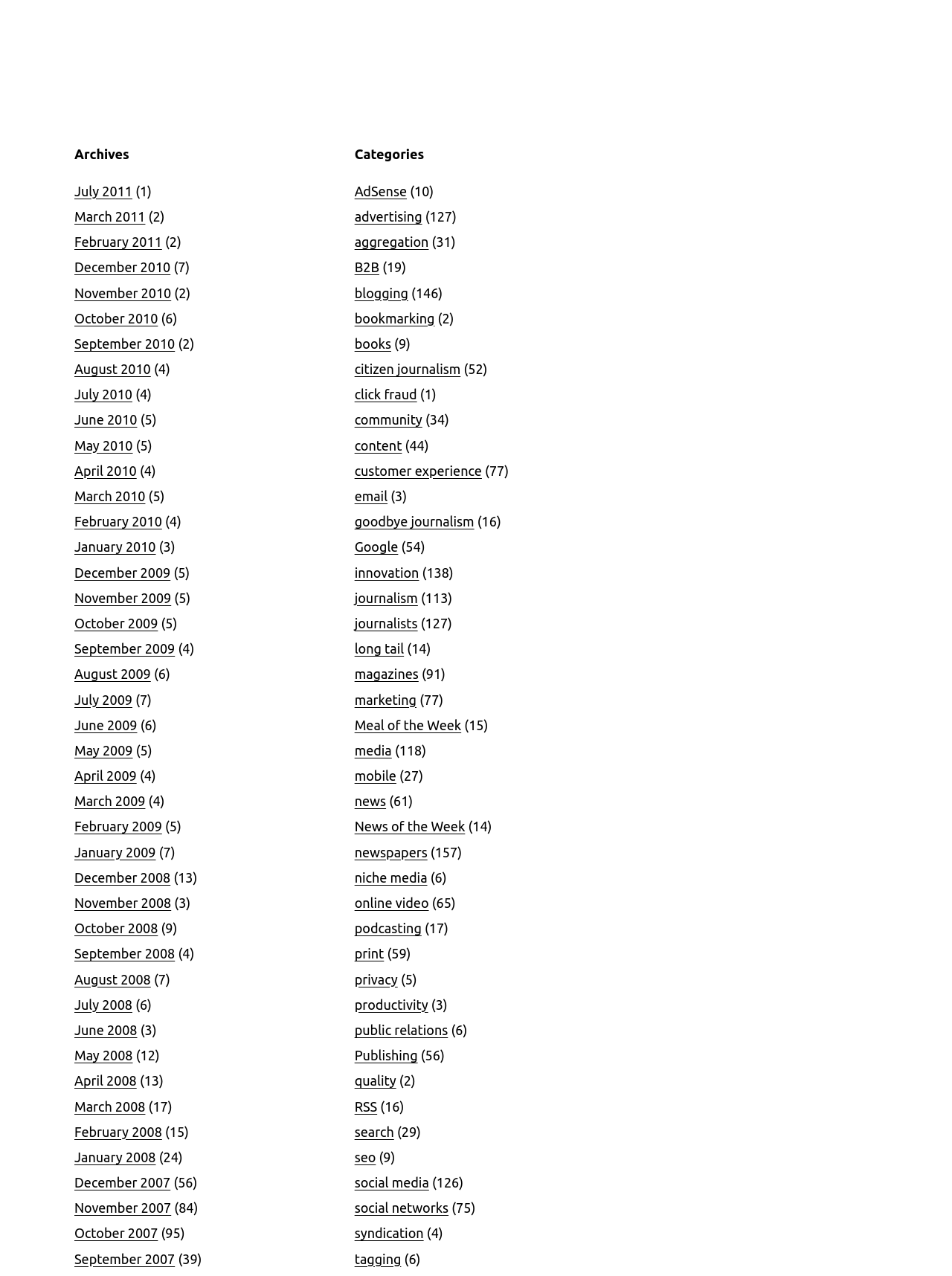Could you indicate the bounding box coordinates of the region to click in order to complete this instruction: "Learn about the pretty little details".

None